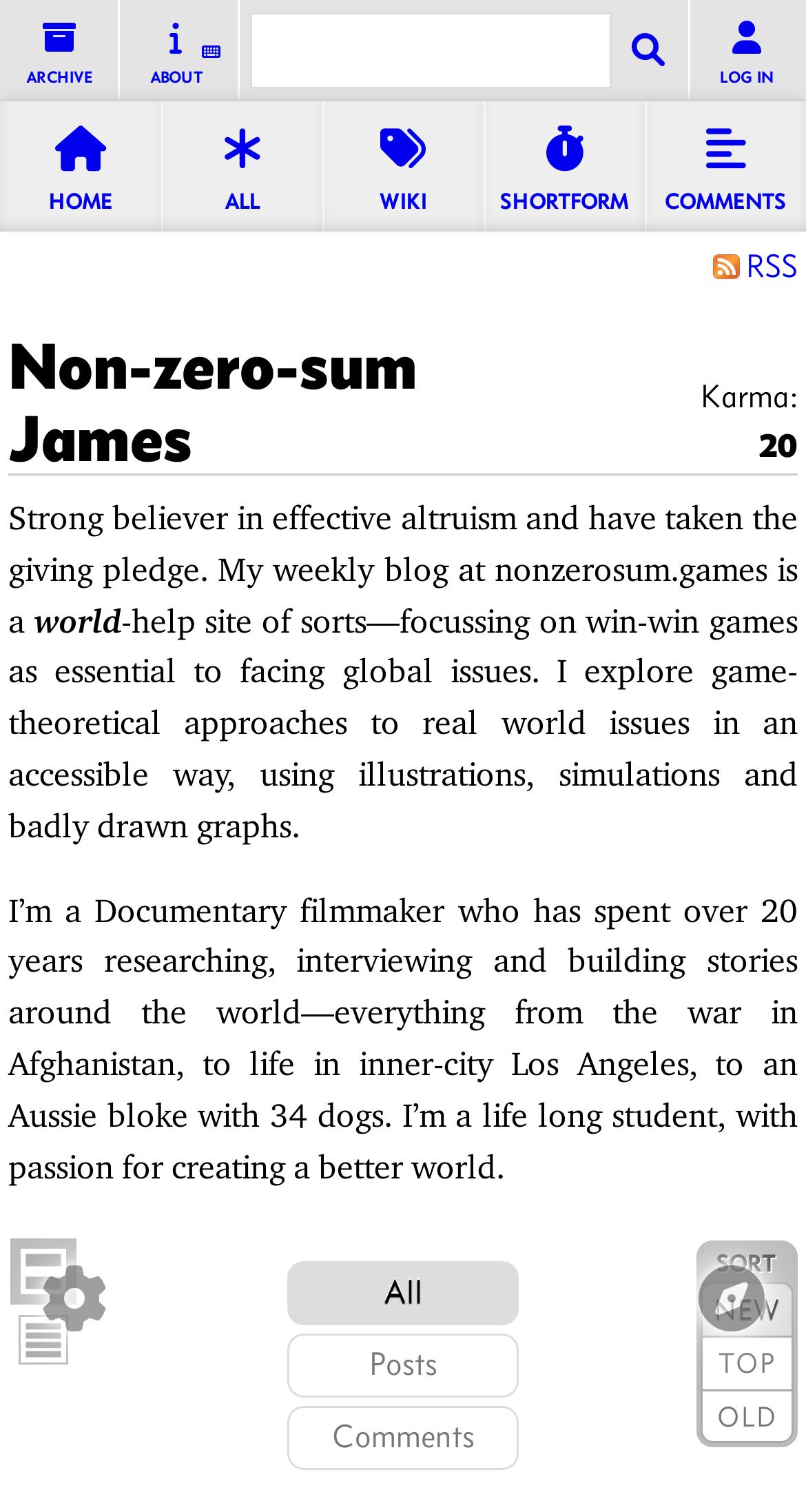Find the bounding box coordinates of the element's region that should be clicked in order to follow the given instruction: "Search for a topic". The coordinates should consist of four float numbers between 0 and 1, i.e., [left, top, right, bottom].

[0.31, 0.008, 0.758, 0.059]